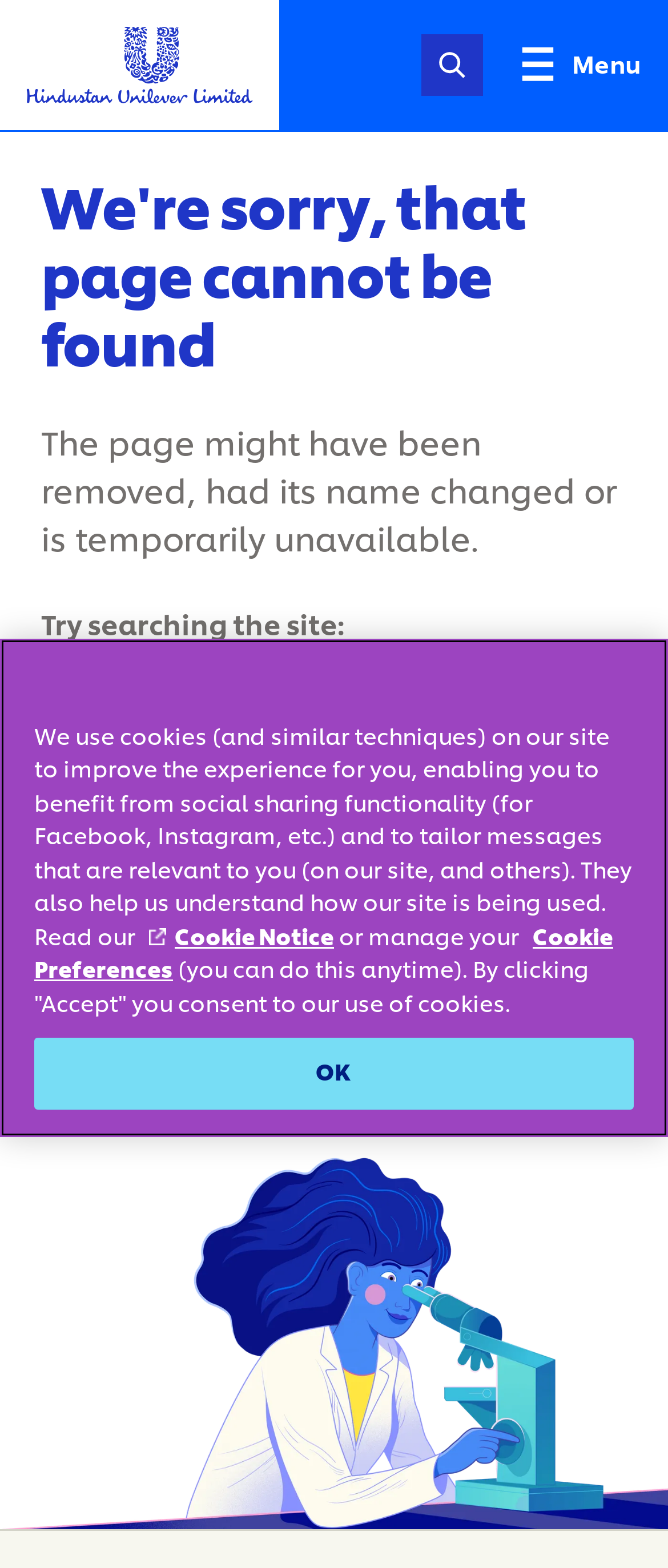Please identify the bounding box coordinates of the area that needs to be clicked to fulfill the following instruction: "Go to the homepage."

[0.467, 0.624, 0.7, 0.645]